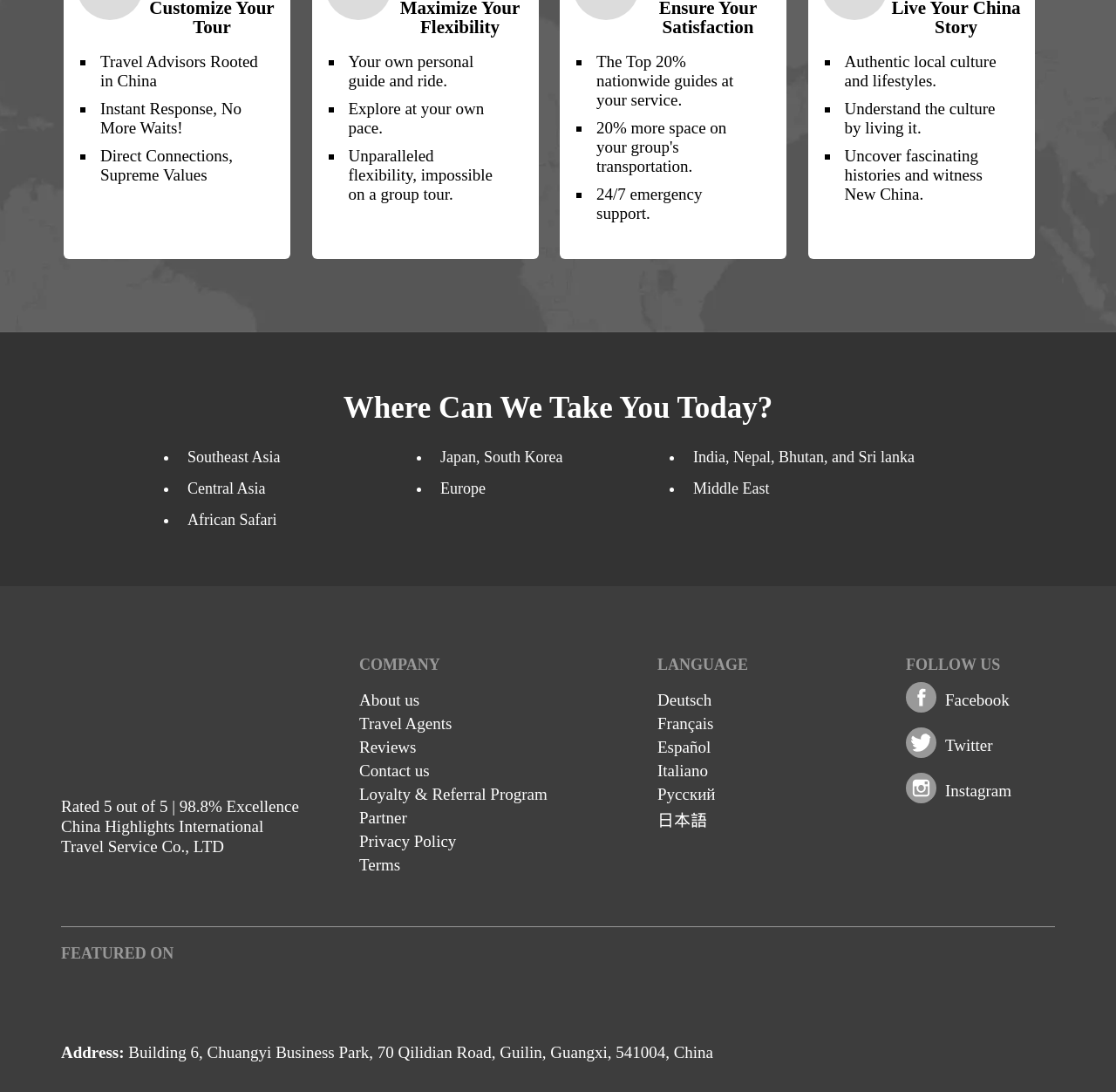What languages are supported by the company?
From the image, respond with a single word or phrase.

Multiple languages